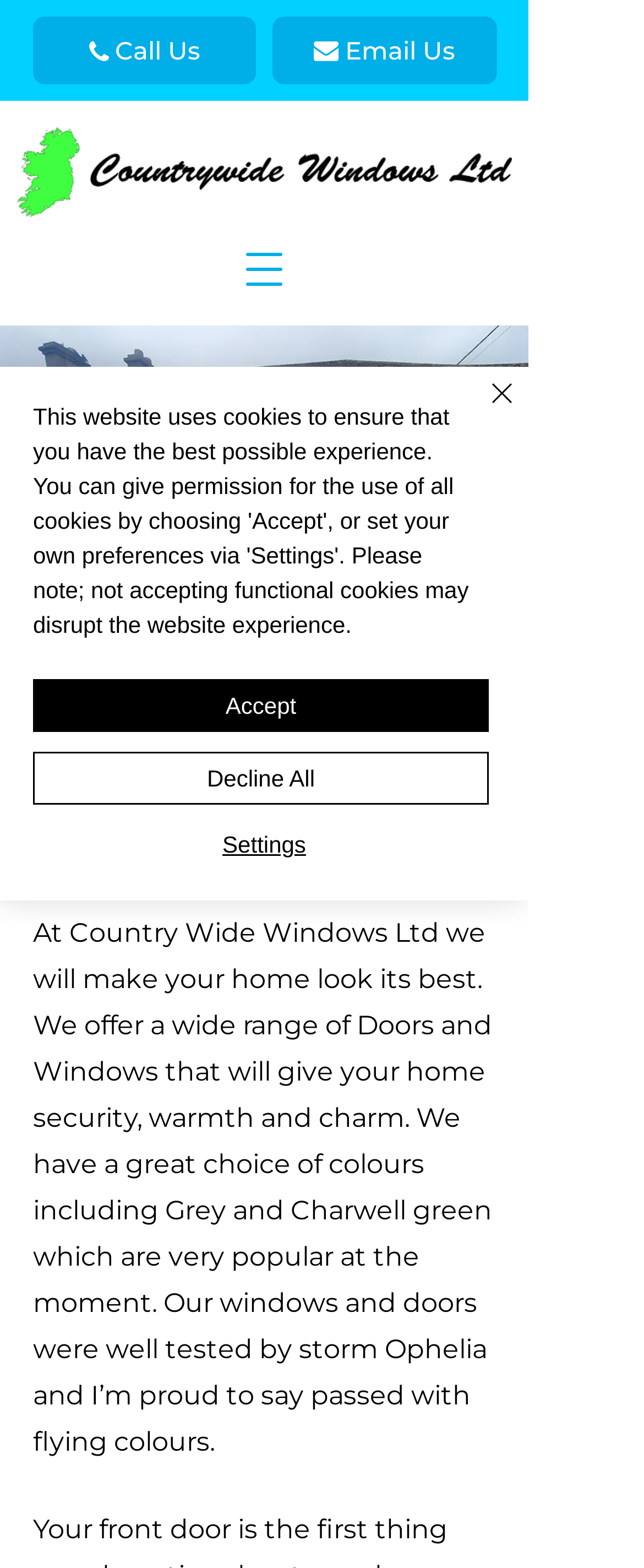What is the purpose of the button 'Open navigation menu'?
Please provide a comprehensive answer based on the visual information in the image.

The button 'Open navigation menu' has a popup dialog, which suggests that it is used to open a navigation menu. This is a common pattern in web design, where a button is used to toggle the visibility of a navigation menu.